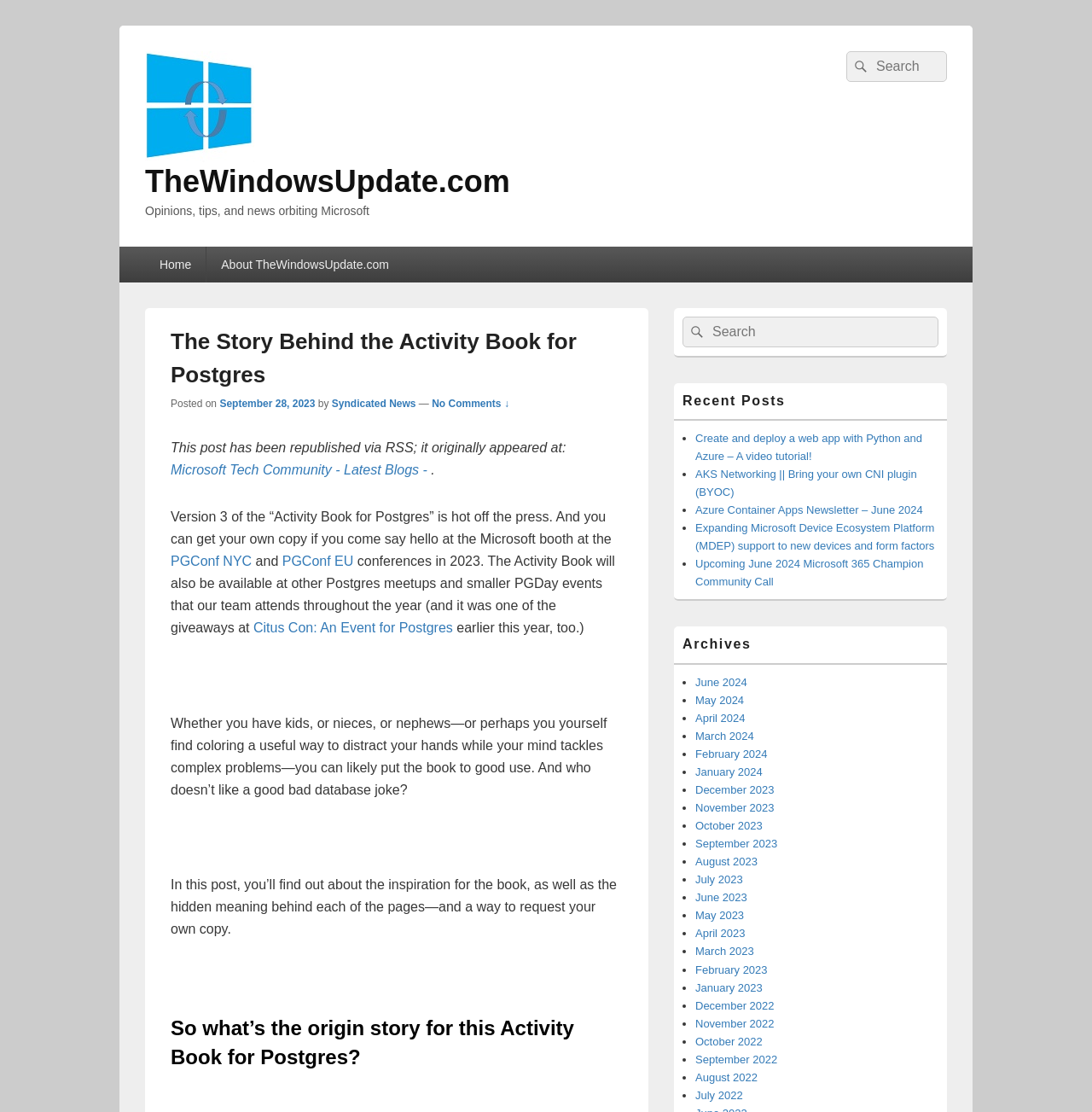Please determine the bounding box coordinates of the area that needs to be clicked to complete this task: 'View the Archives for September 2023'. The coordinates must be four float numbers between 0 and 1, formatted as [left, top, right, bottom].

[0.637, 0.753, 0.712, 0.765]